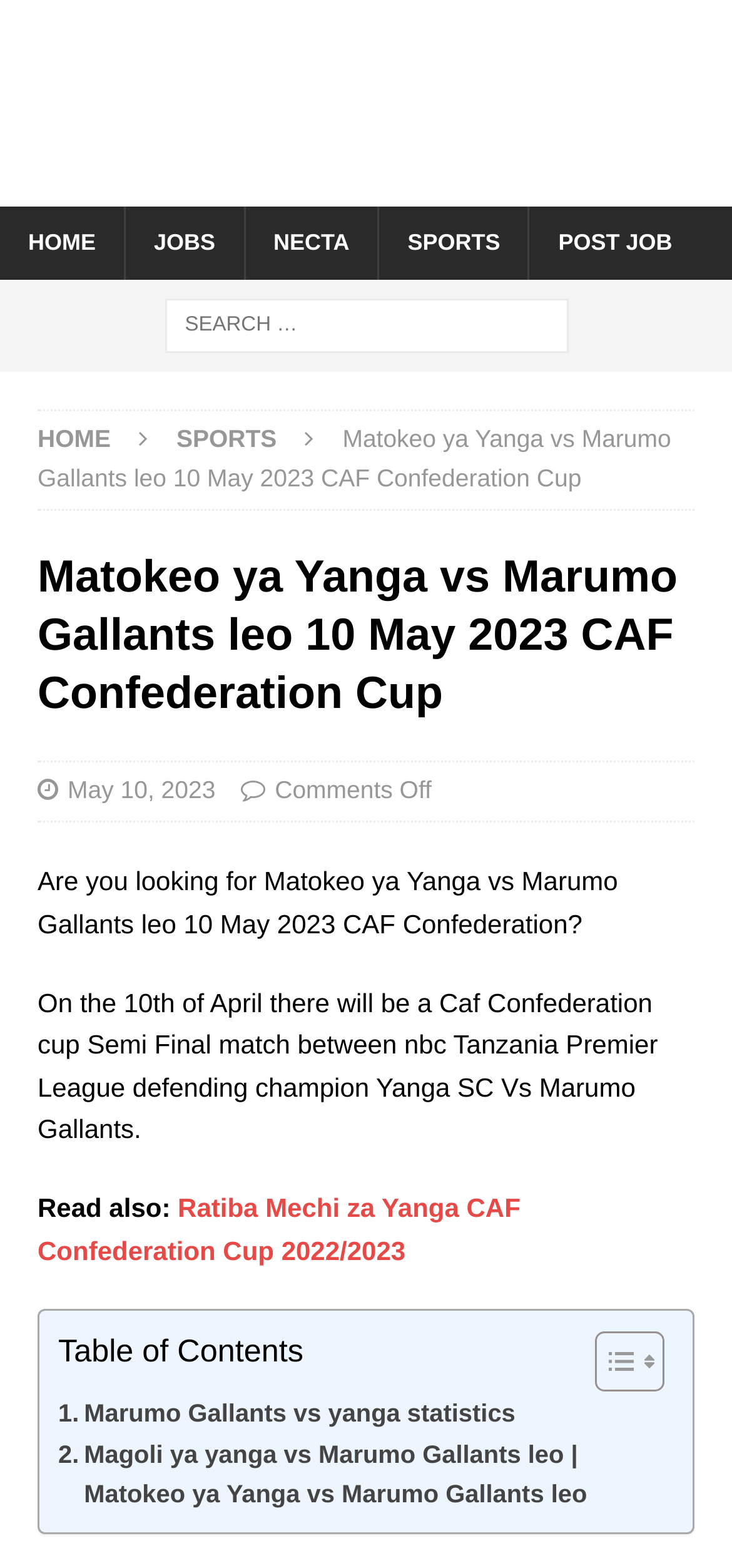How many links are there in the 'Read also:' section?
Please answer the question with a single word or phrase, referencing the image.

2